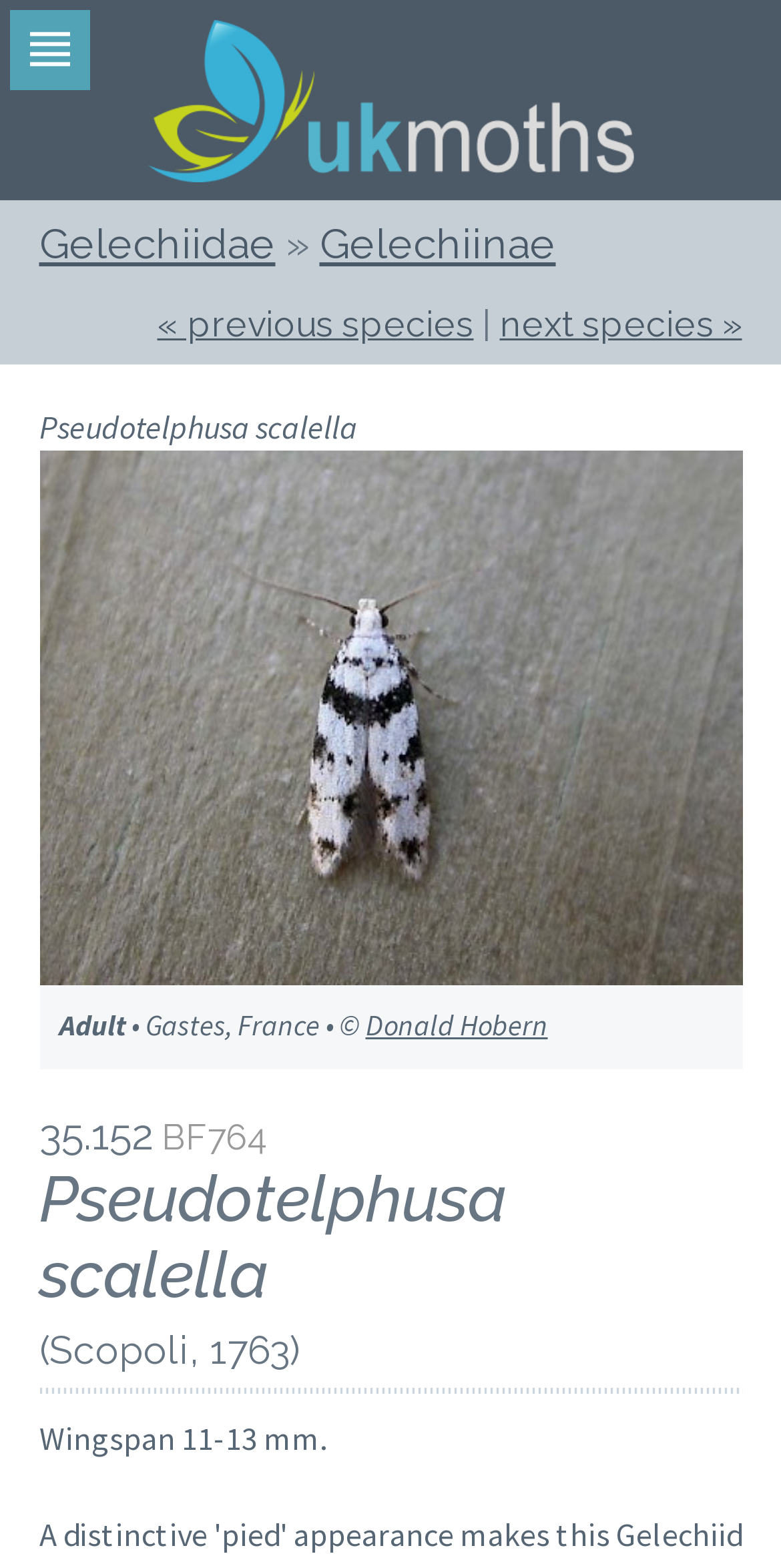Who is the photographer of the moth image?
From the screenshot, supply a one-word or short-phrase answer.

Donald Hobern